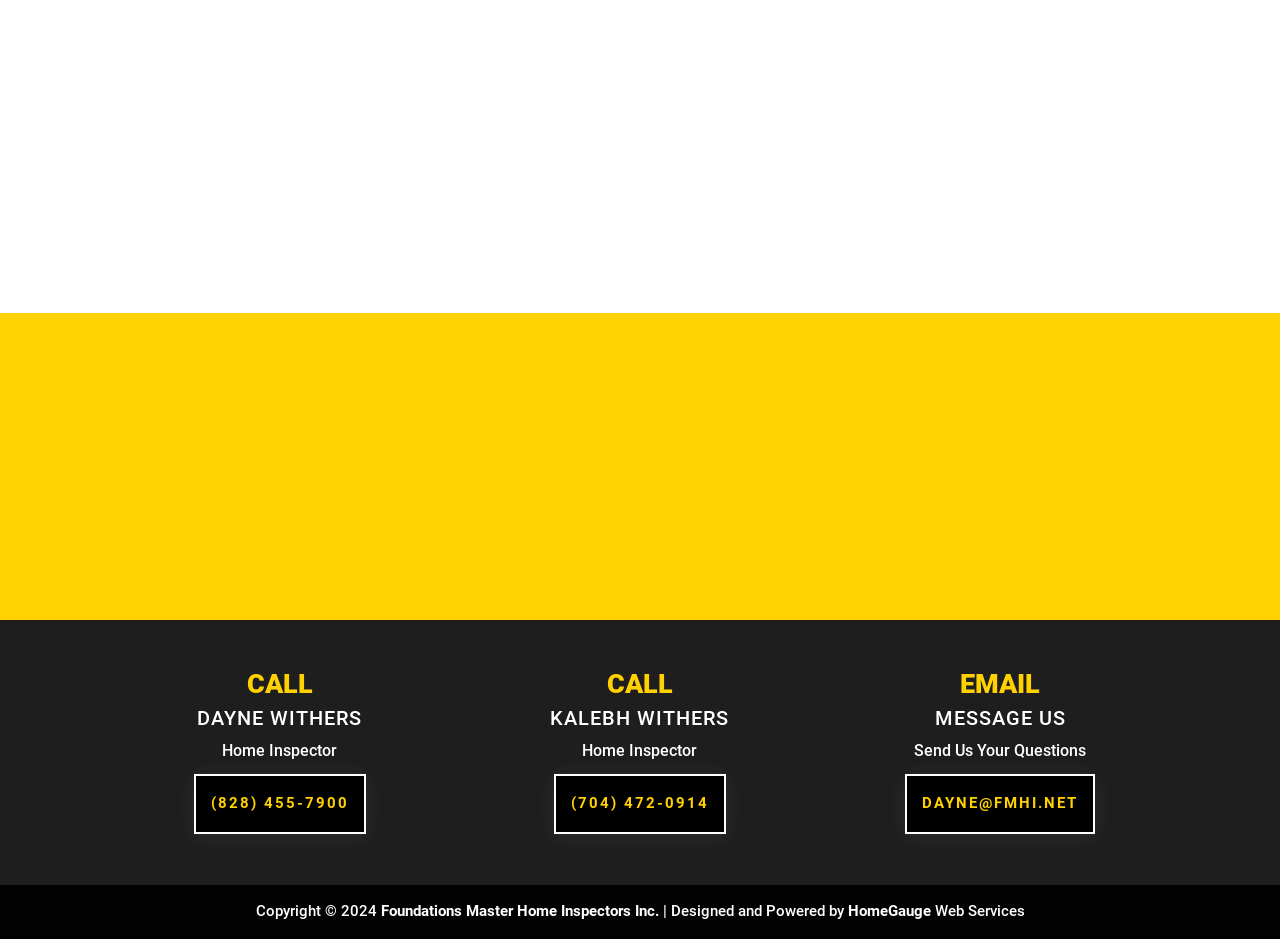Utilize the details in the image to give a detailed response to the question: What year is the copyright for Foundations Master Home Inspectors Inc.?

The copyright year can be found at the bottom of the page, next to the static text 'Copyright ©'.